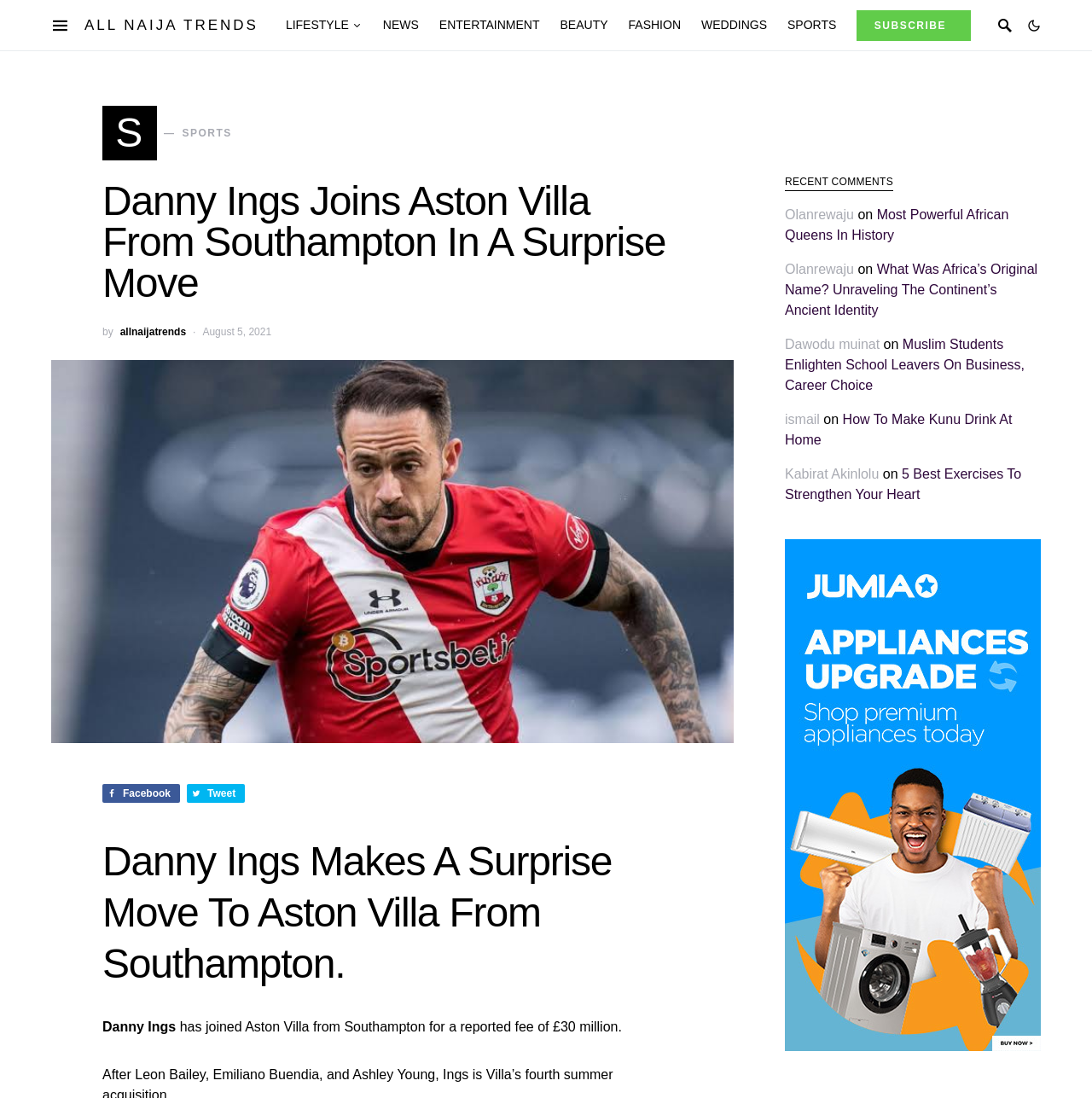Locate the bounding box coordinates of the clickable element to fulfill the following instruction: "Read the article about Most Powerful African Queens In History". Provide the coordinates as four float numbers between 0 and 1 in the format [left, top, right, bottom].

[0.719, 0.189, 0.924, 0.221]